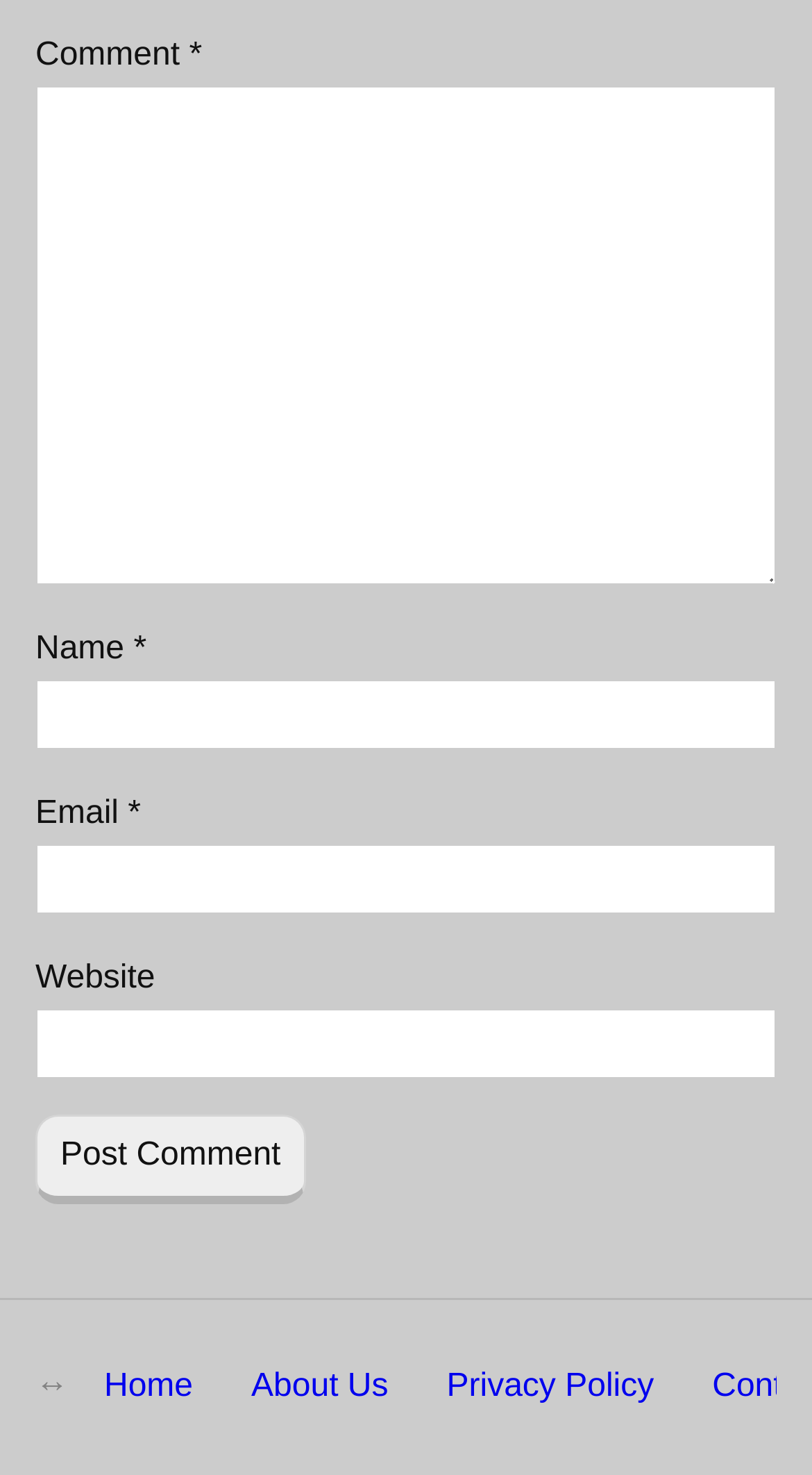What is the purpose of the textbox labeled 'Comment'?
Based on the image content, provide your answer in one word or a short phrase.

To input a comment